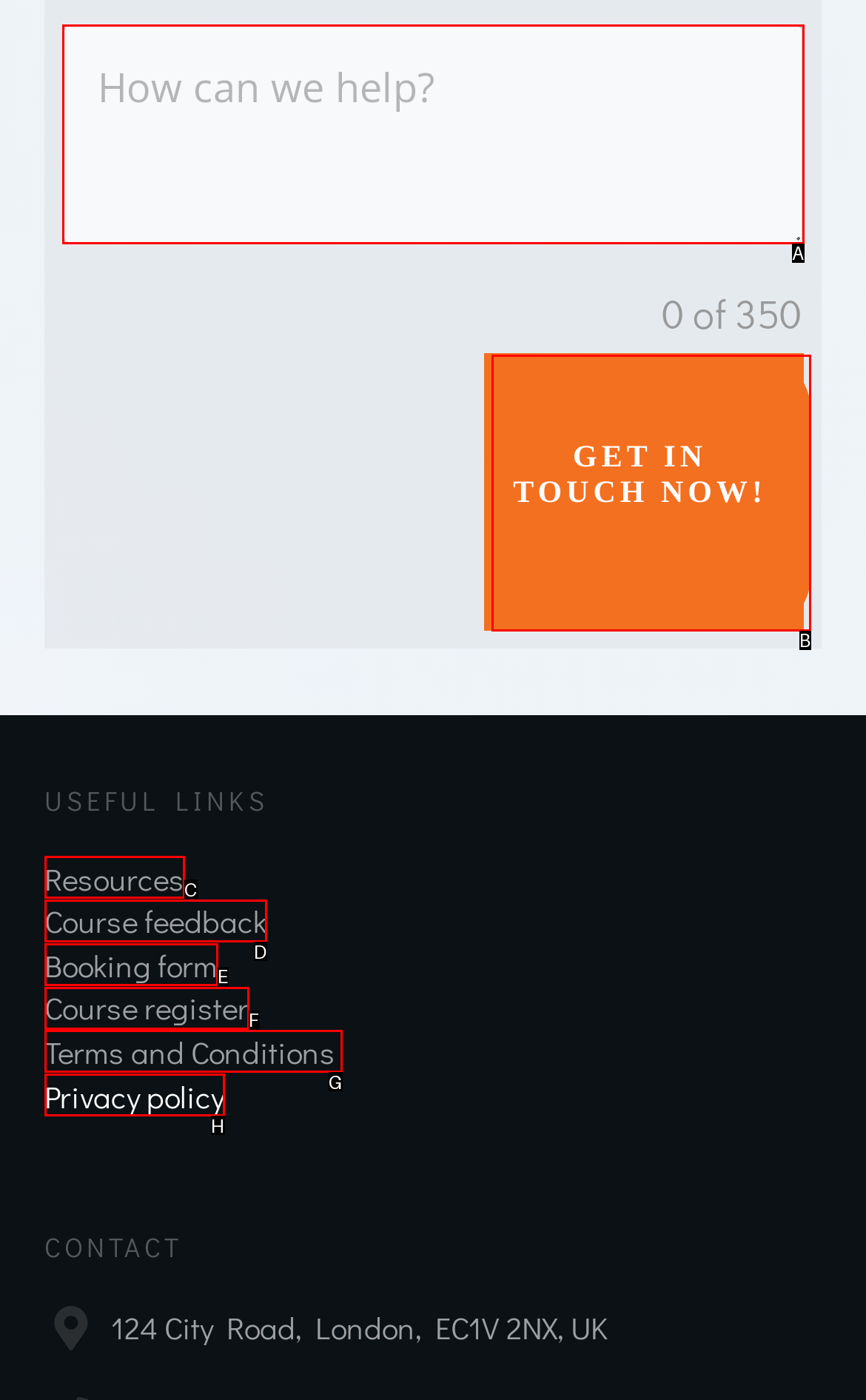Match the description: Get In Touch Now! to the appropriate HTML element. Respond with the letter of your selected option.

B